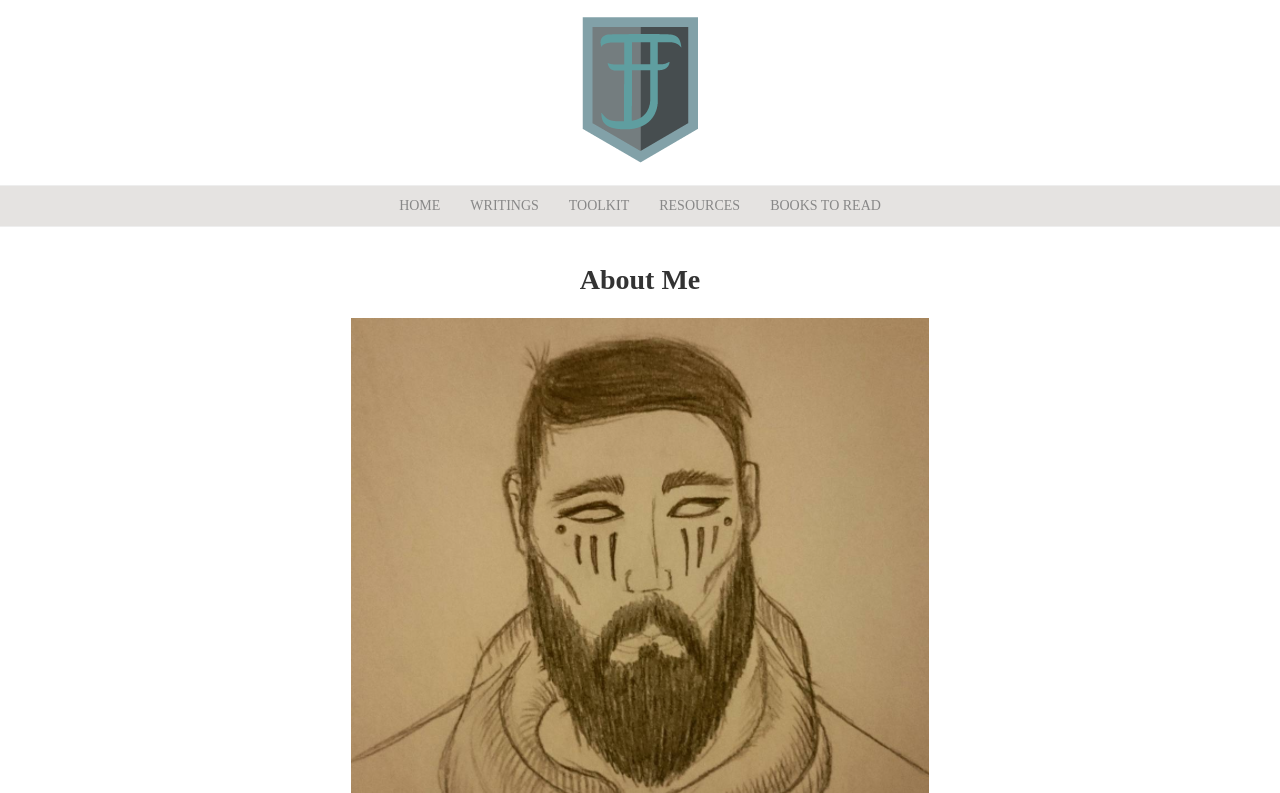Create an elaborate caption for the webpage.

The webpage is about Faraz Jafari, with a header section at the top that spans the entire width of the page. Within this header, there is a link to "Faraz Jafari" accompanied by an image of the same name, positioned slightly to the right of the center. 

Below the header, there is a row of five links: "HOME", "WRITINGS", "TOOLKIT", "RESOURCES", and "BOOKS TO READ", evenly spaced and aligned horizontally, taking up about half of the page's width. 

Further down, there is another section with a heading "About Me", which is centered and takes up about half of the page's width. This section appears to be the main content area of the page, where the user can read about Faraz Jafari's life and objectives, as hinted by the meta description.